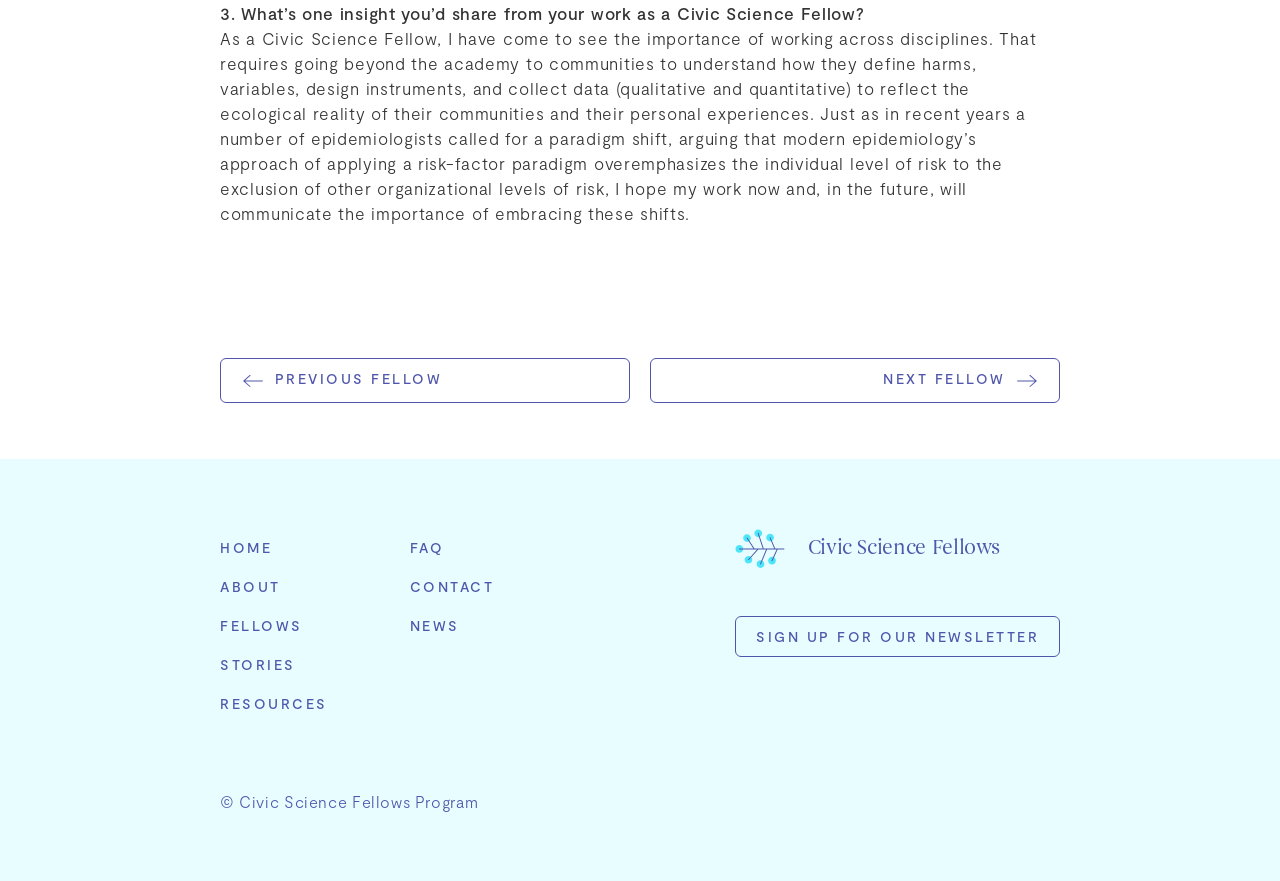What is the importance of working across disciplines?
Using the image as a reference, answer the question with a short word or phrase.

Understanding communities